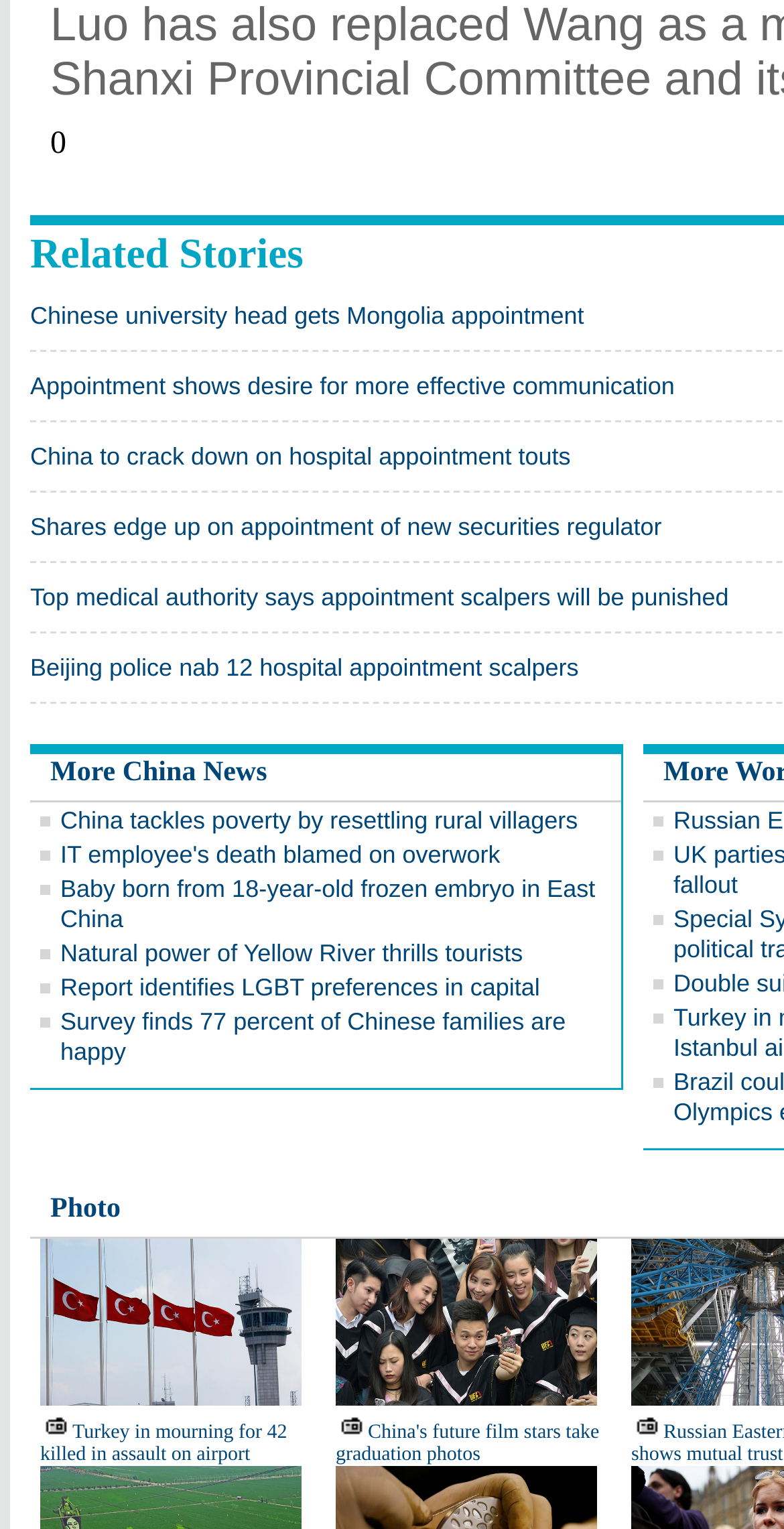Please mark the bounding box coordinates of the area that should be clicked to carry out the instruction: "Check the photo".

[0.064, 0.781, 0.154, 0.801]